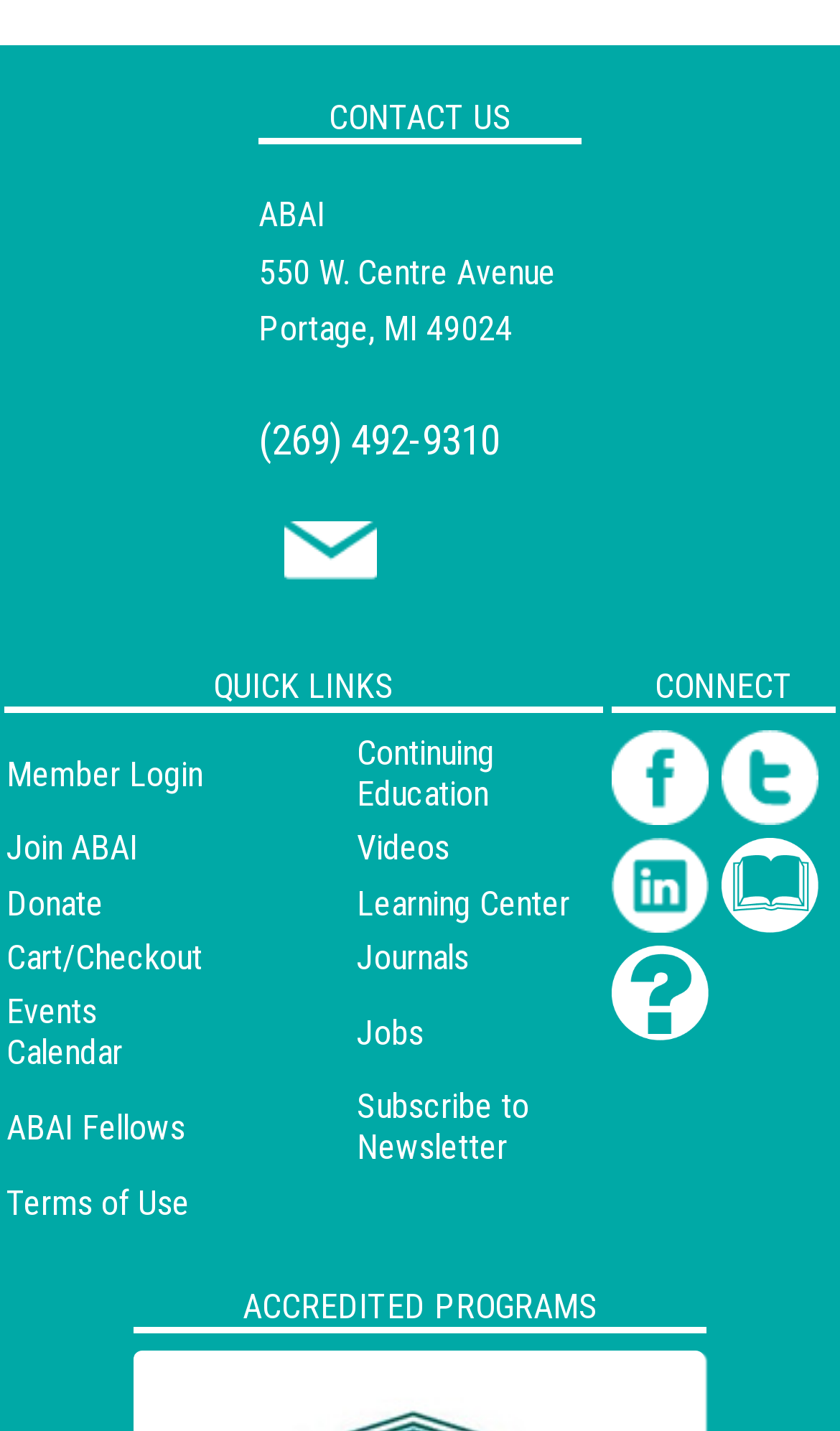Highlight the bounding box coordinates of the element that should be clicked to carry out the following instruction: "Visit Member Login". The coordinates must be given as four float numbers ranging from 0 to 1, i.e., [left, top, right, bottom].

[0.008, 0.526, 0.241, 0.555]